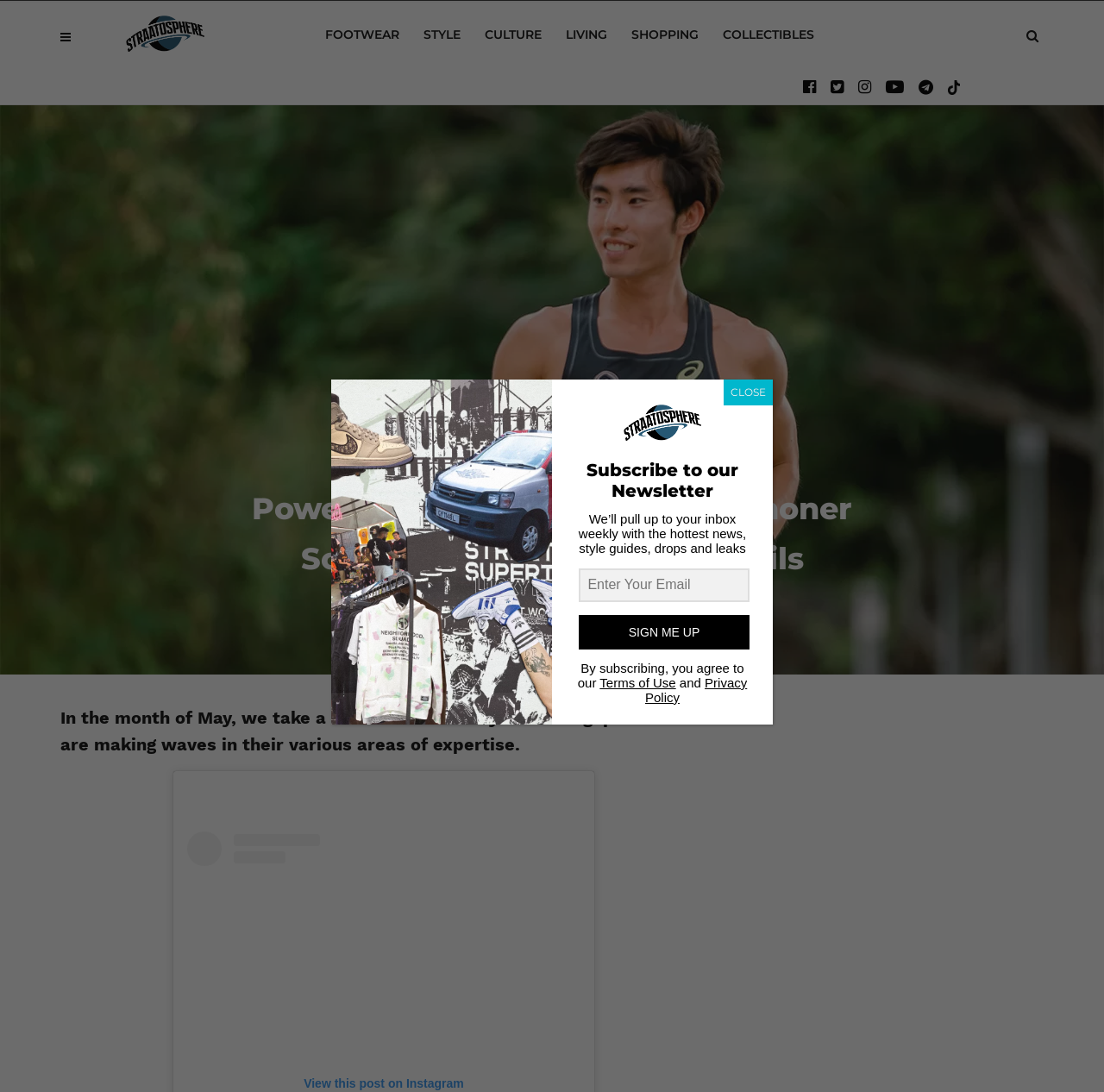Please locate the bounding box coordinates of the element that needs to be clicked to achieve the following instruction: "View FOOTWEAR page". The coordinates should be four float numbers between 0 and 1, i.e., [left, top, right, bottom].

[0.283, 0.009, 0.372, 0.055]